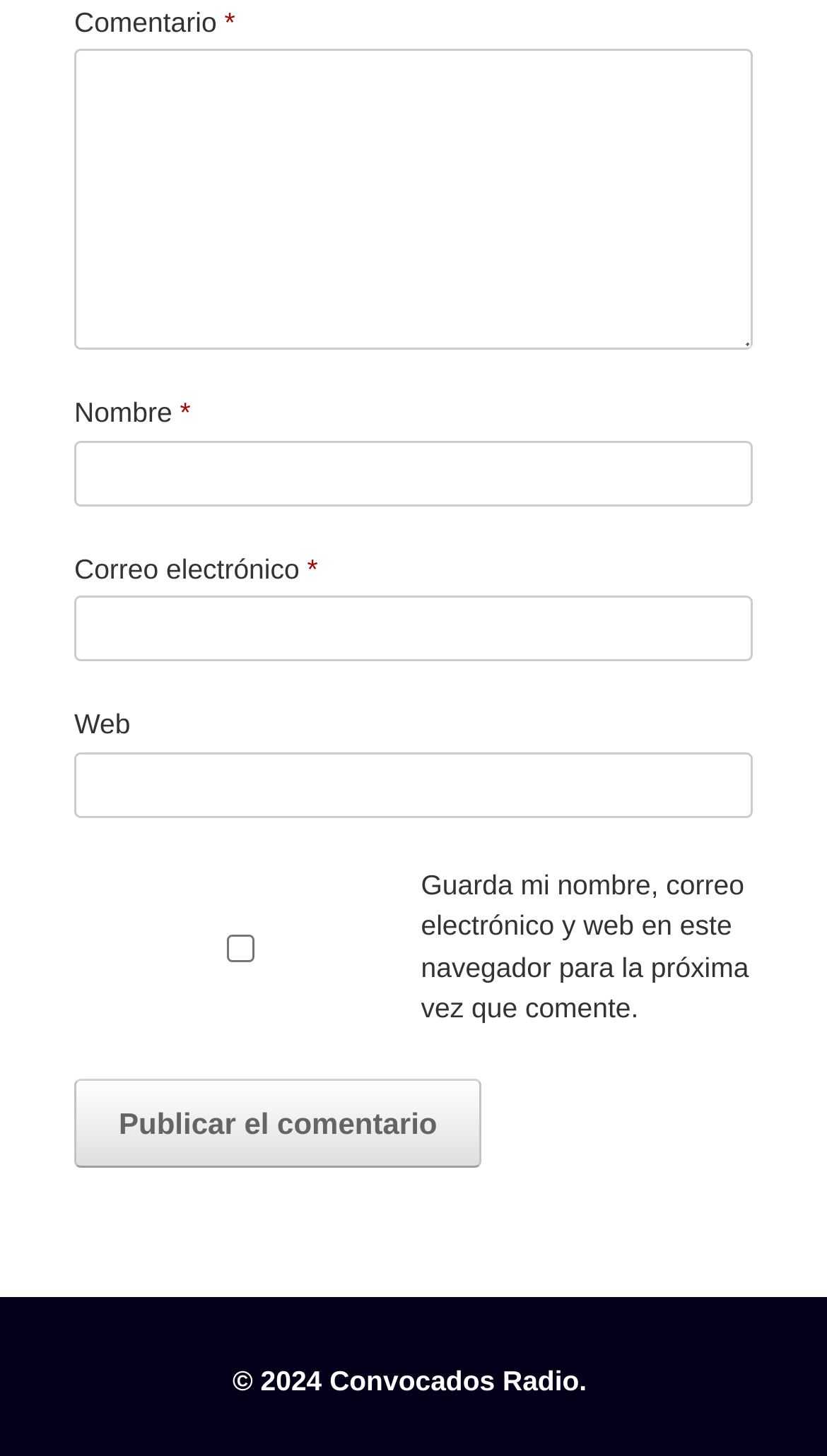Give a one-word or short-phrase answer to the following question: 
What is the label of the last textbox?

Web